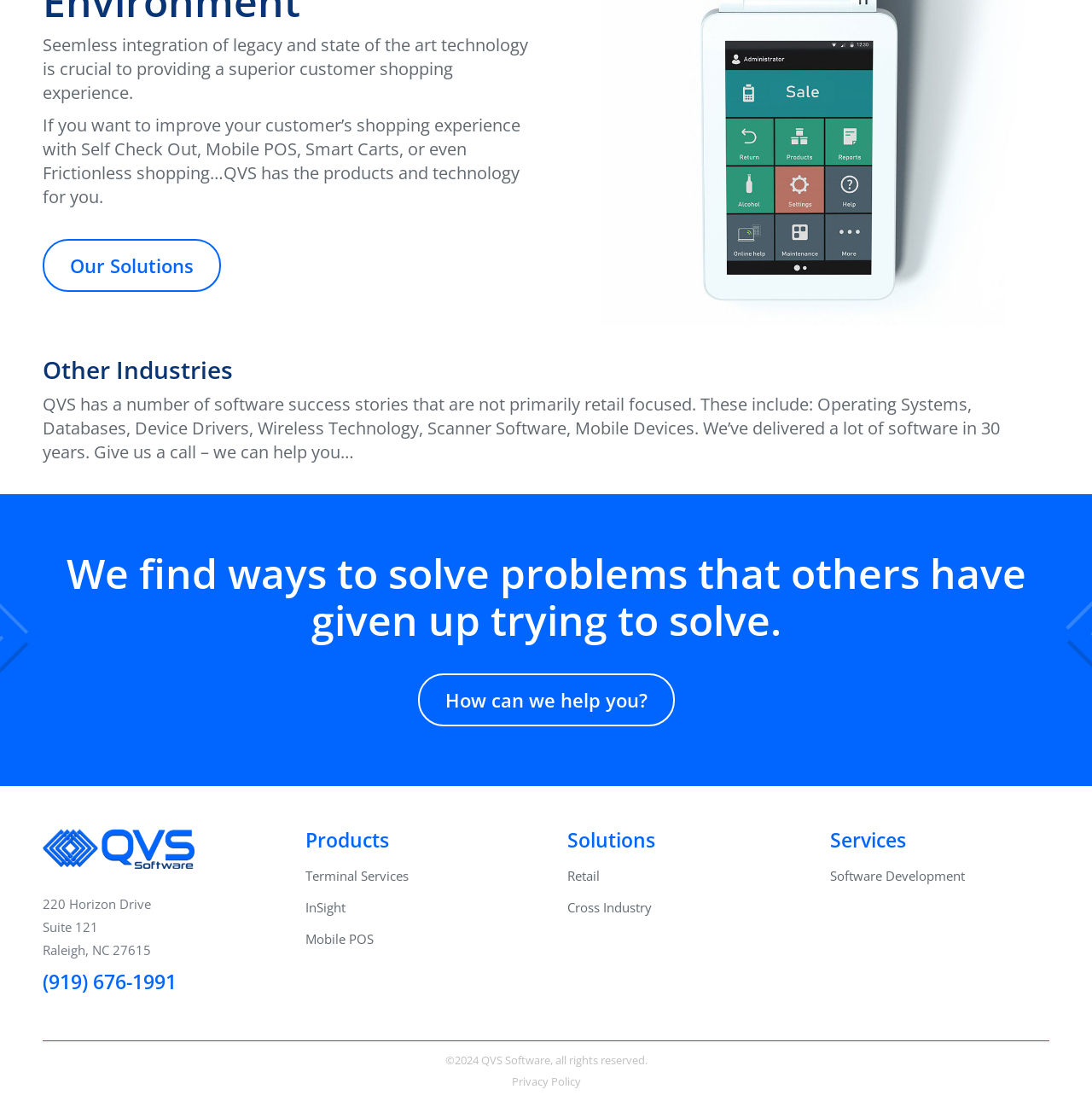Please mark the bounding box coordinates of the area that should be clicked to carry out the instruction: "Click on 'Terminal Services'".

[0.279, 0.785, 0.48, 0.814]